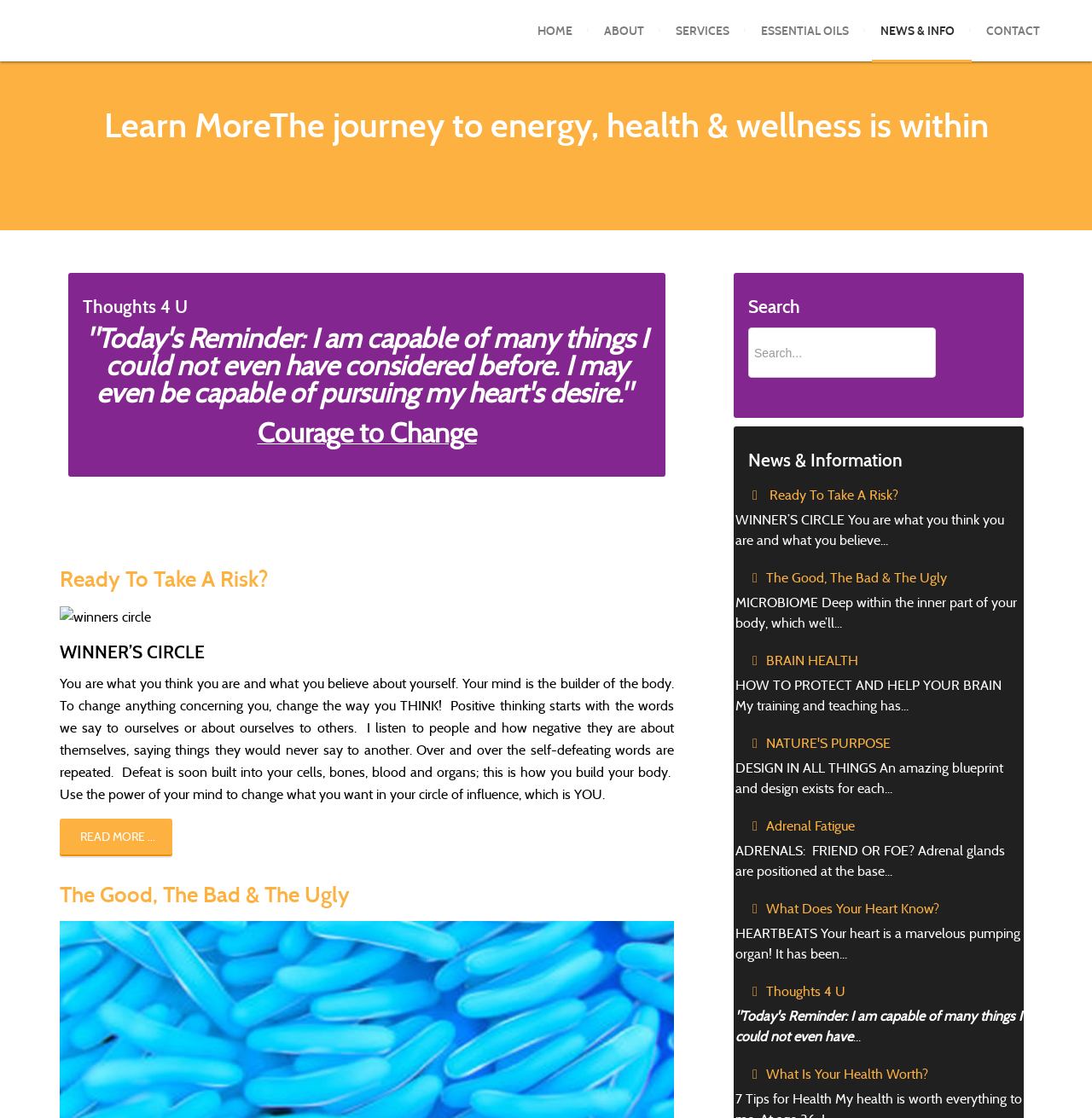Highlight the bounding box coordinates of the element that should be clicked to carry out the following instruction: "Click on the HOME link". The coordinates must be given as four float numbers ranging from 0 to 1, i.e., [left, top, right, bottom].

[0.48, 0.012, 0.536, 0.043]